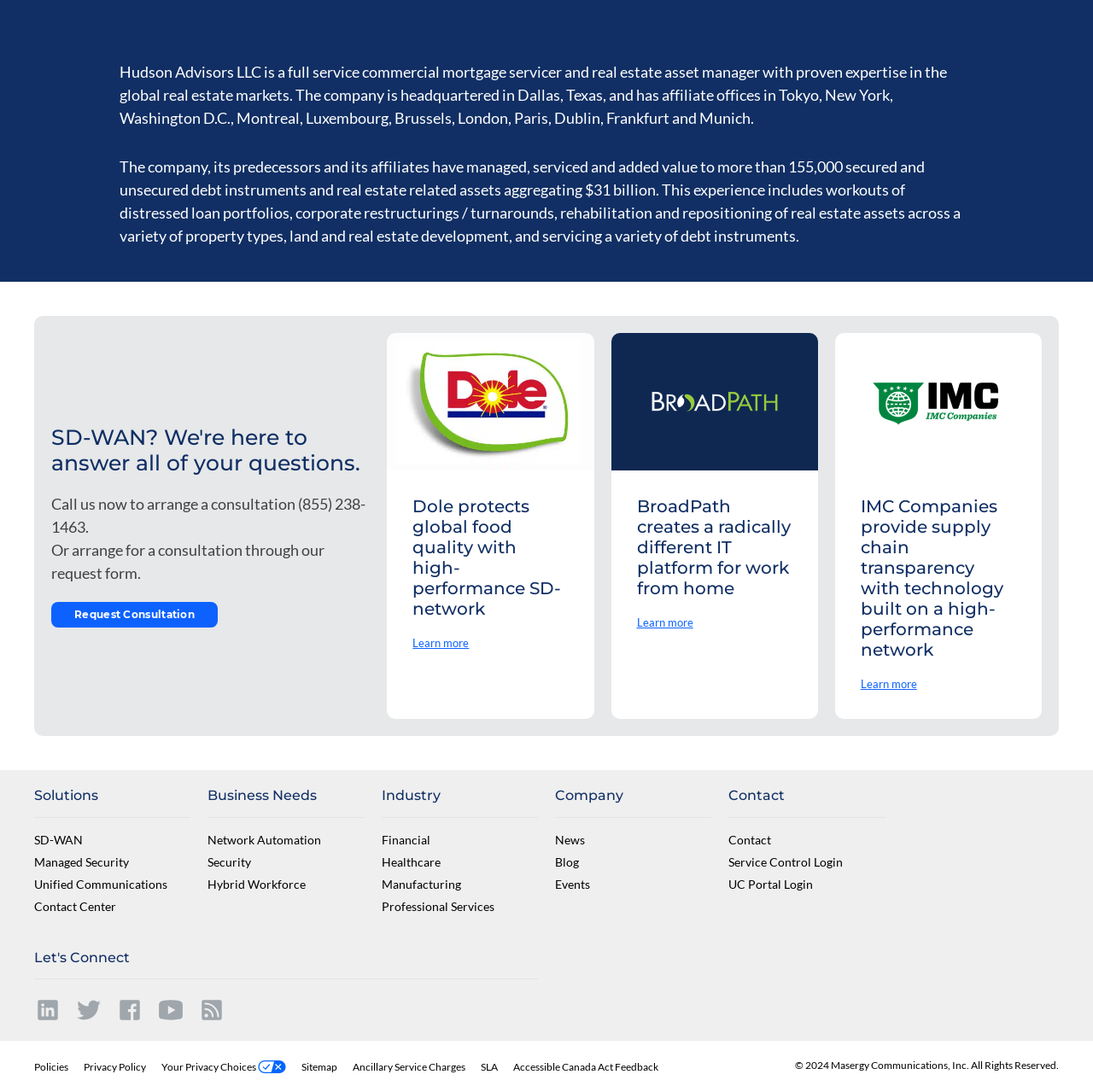Please identify the bounding box coordinates of the clickable area that will allow you to execute the instruction: "Go to the SD-WAN page".

[0.031, 0.762, 0.076, 0.775]